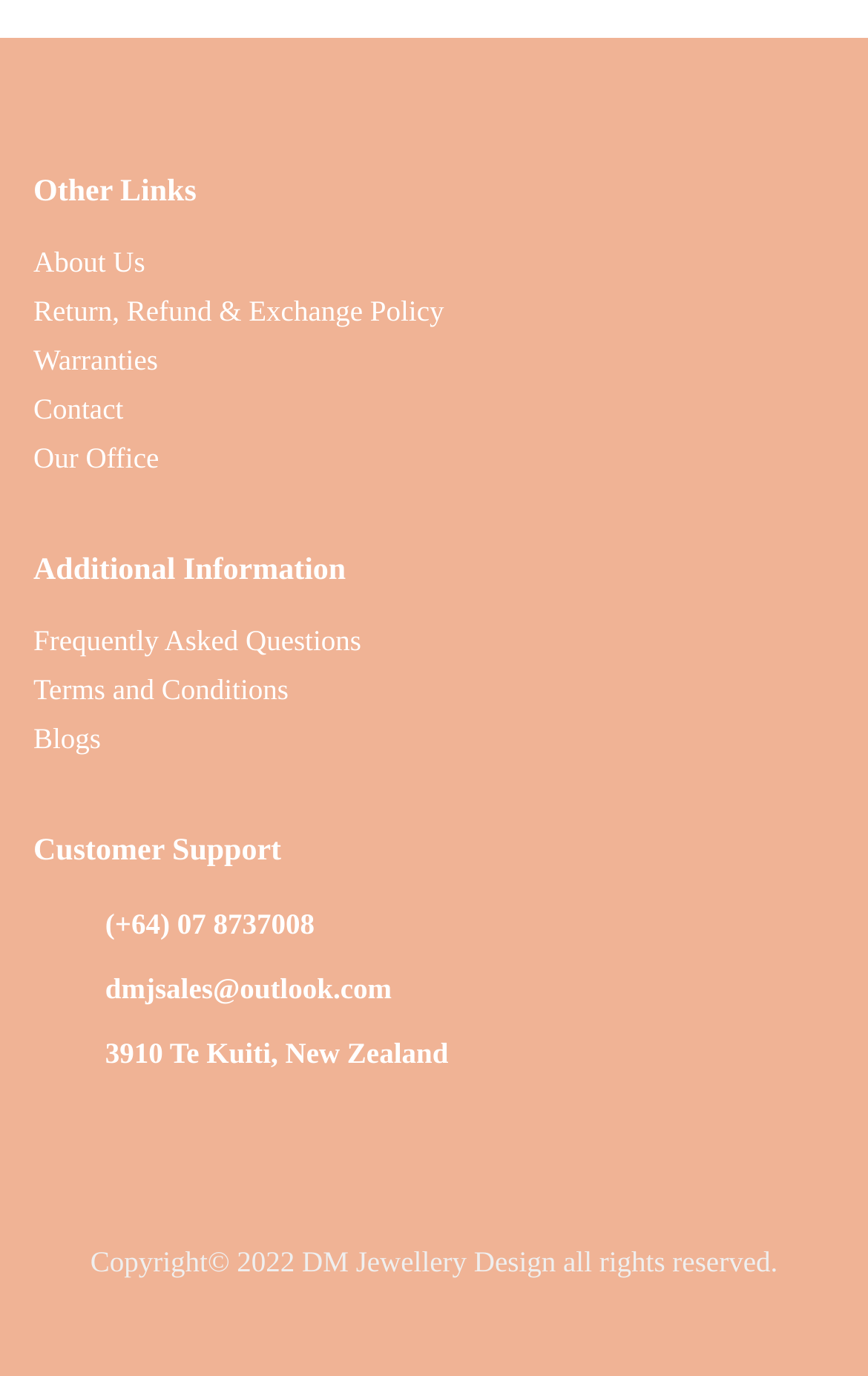Determine the bounding box coordinates of the target area to click to execute the following instruction: "Read Return, Refund & Exchange Policy."

[0.038, 0.213, 0.512, 0.238]